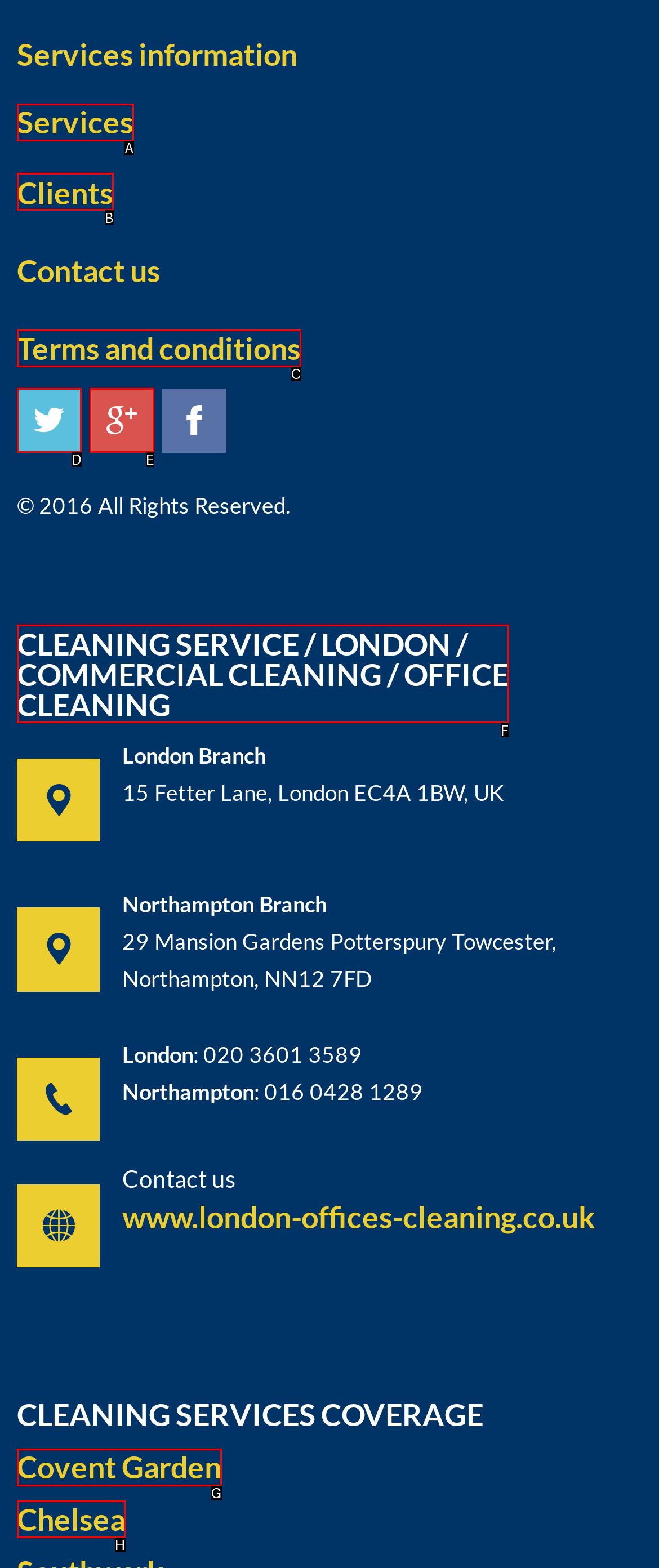Tell me which one HTML element best matches the description: Terms and conditions Answer with the option's letter from the given choices directly.

C